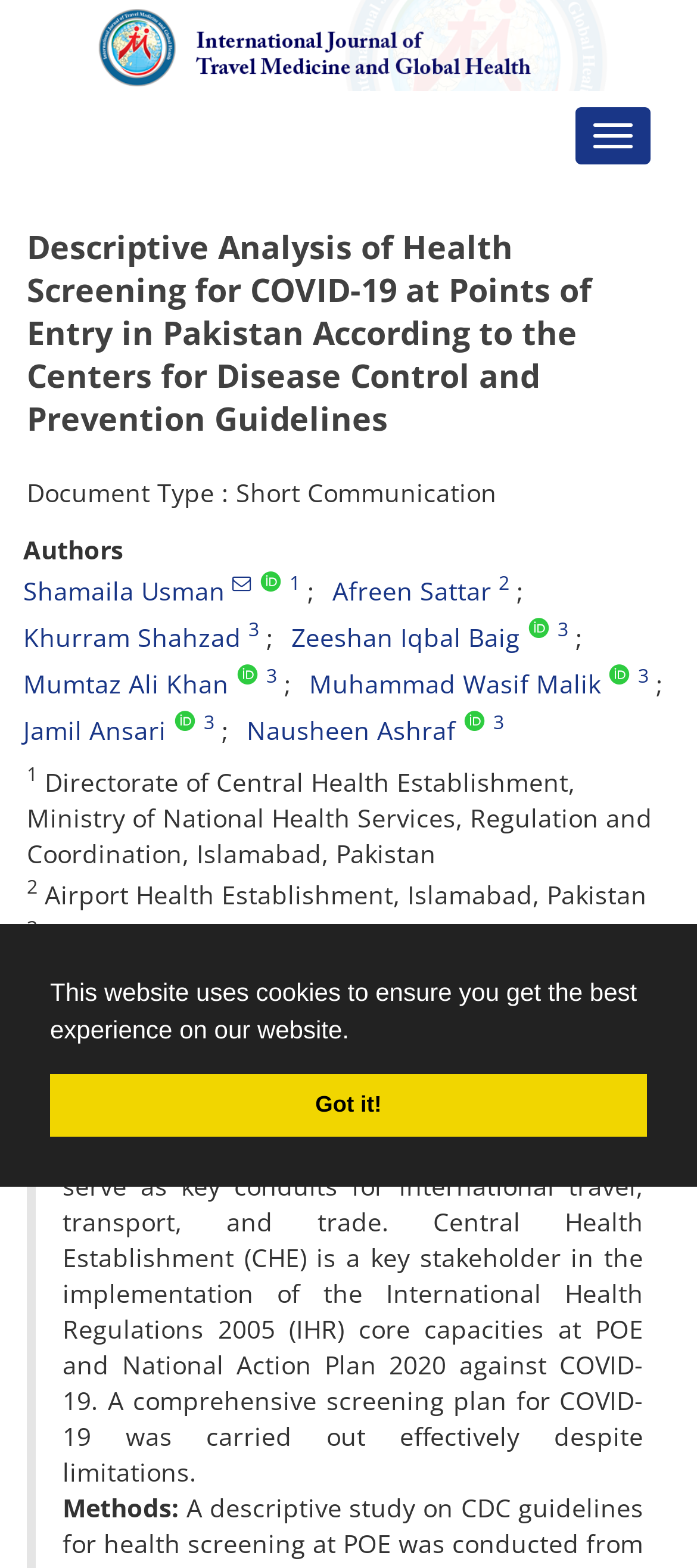Determine the heading of the webpage and extract its text content.

Descriptive Analysis of Health Screening for COVID-19 at Points of Entry in Pakistan According to the Centers for Disease Control and Prevention Guidelines